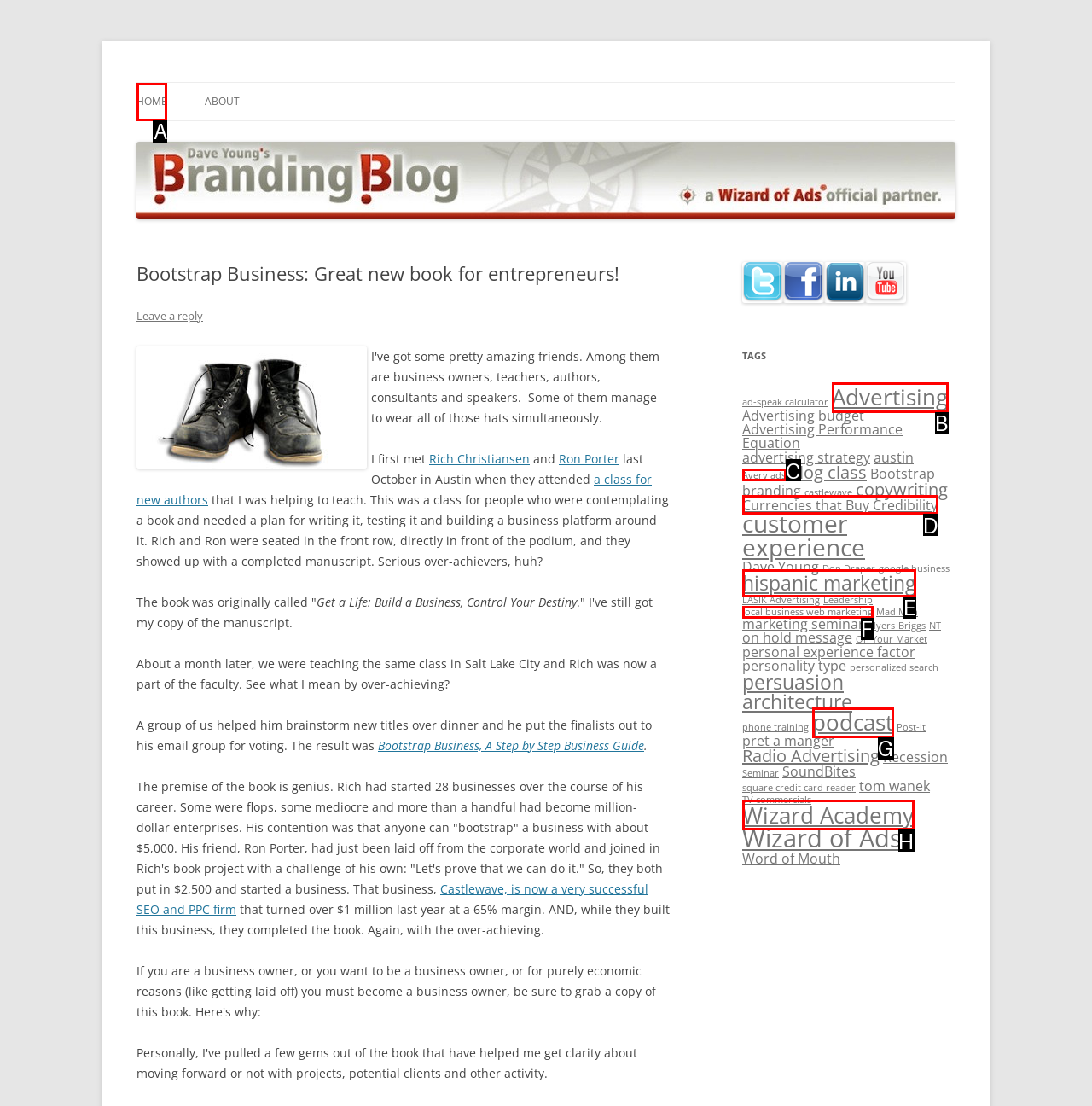Which HTML element should be clicked to complete the task: Click the 'HOME' link? Answer with the letter of the corresponding option.

A